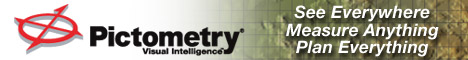Provide a comprehensive description of the image.

The image displays the branding for Pictometry, a company specializing in visual intelligence solutions. Prominently featured is their logo, accompanied by a tagline that emphasizes their capabilities: "See Everywhere, Measure Anything, Plan Everything." This suggests a focus on advanced imaging and geospatial technologies, highlighting Pictometry's commitment to providing comprehensive visual data for analysis and planning. The backdrop features a textured pattern, further enhancing the professional aesthetic of the image, which is likely intended for marketing or promotional purposes within the geospatial or imagery sector.